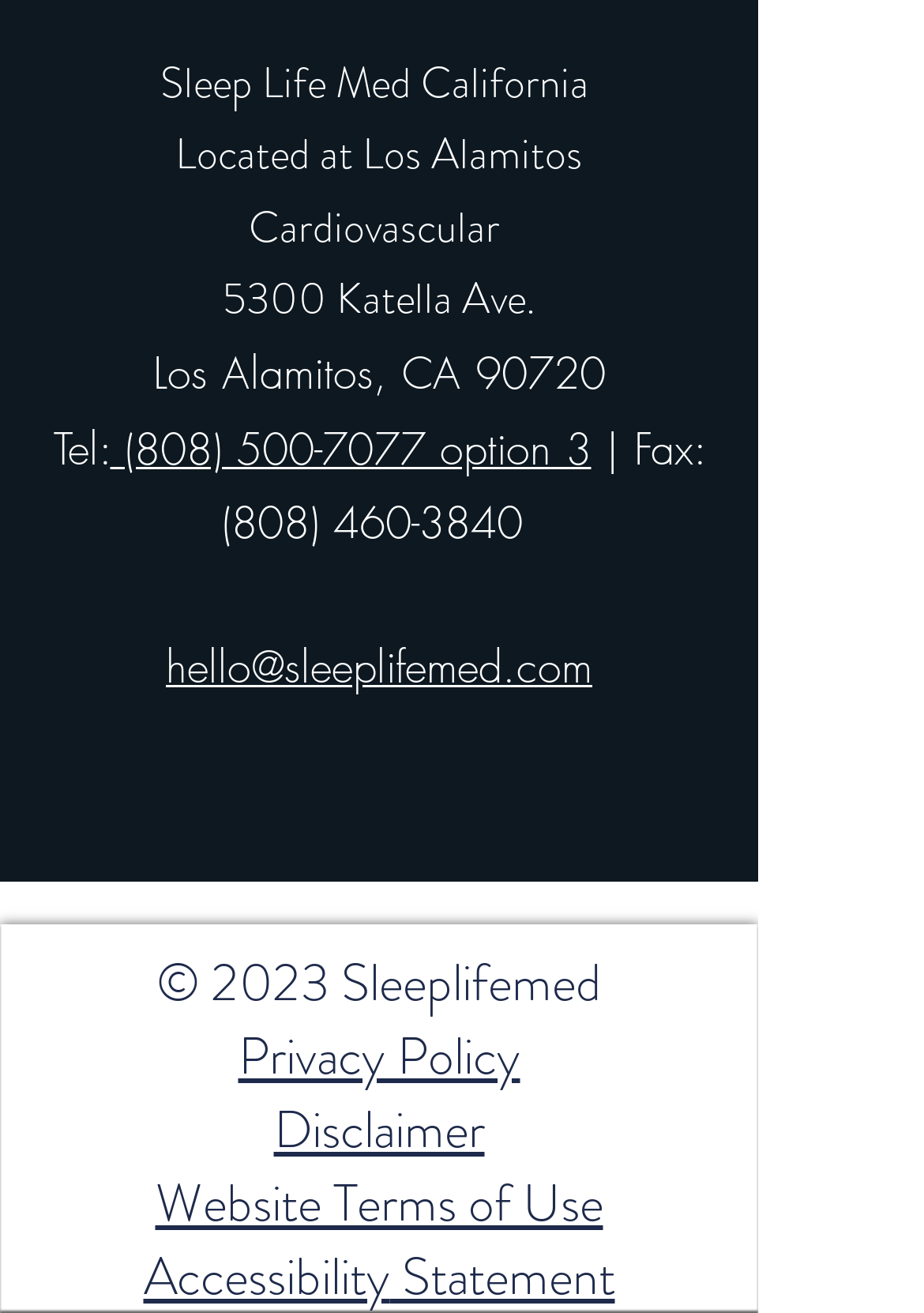Please respond in a single word or phrase: 
What is the email address for Sleep Life Med California?

hello@sleeplifemed.com